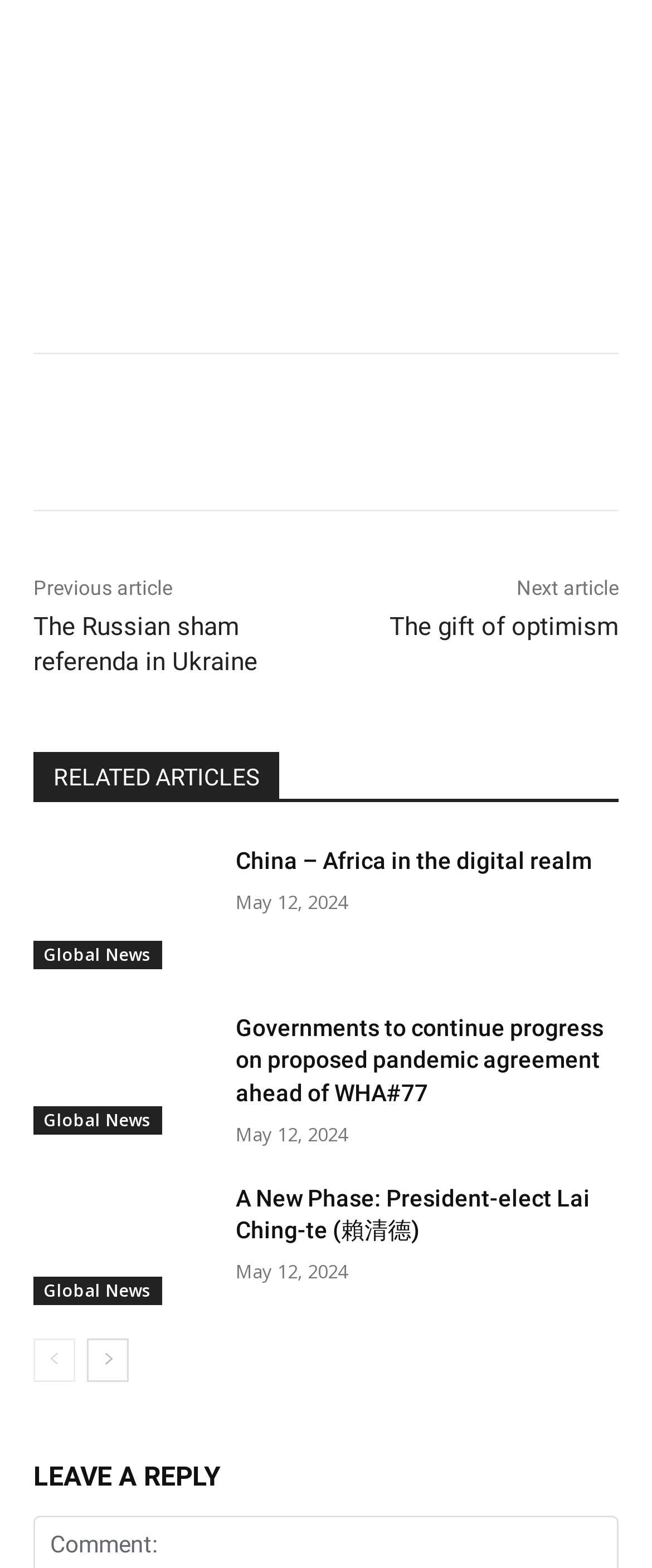Please identify the bounding box coordinates of the element that needs to be clicked to perform the following instruction: "View the article about China – Africa in the digital realm".

[0.362, 0.54, 0.949, 0.56]